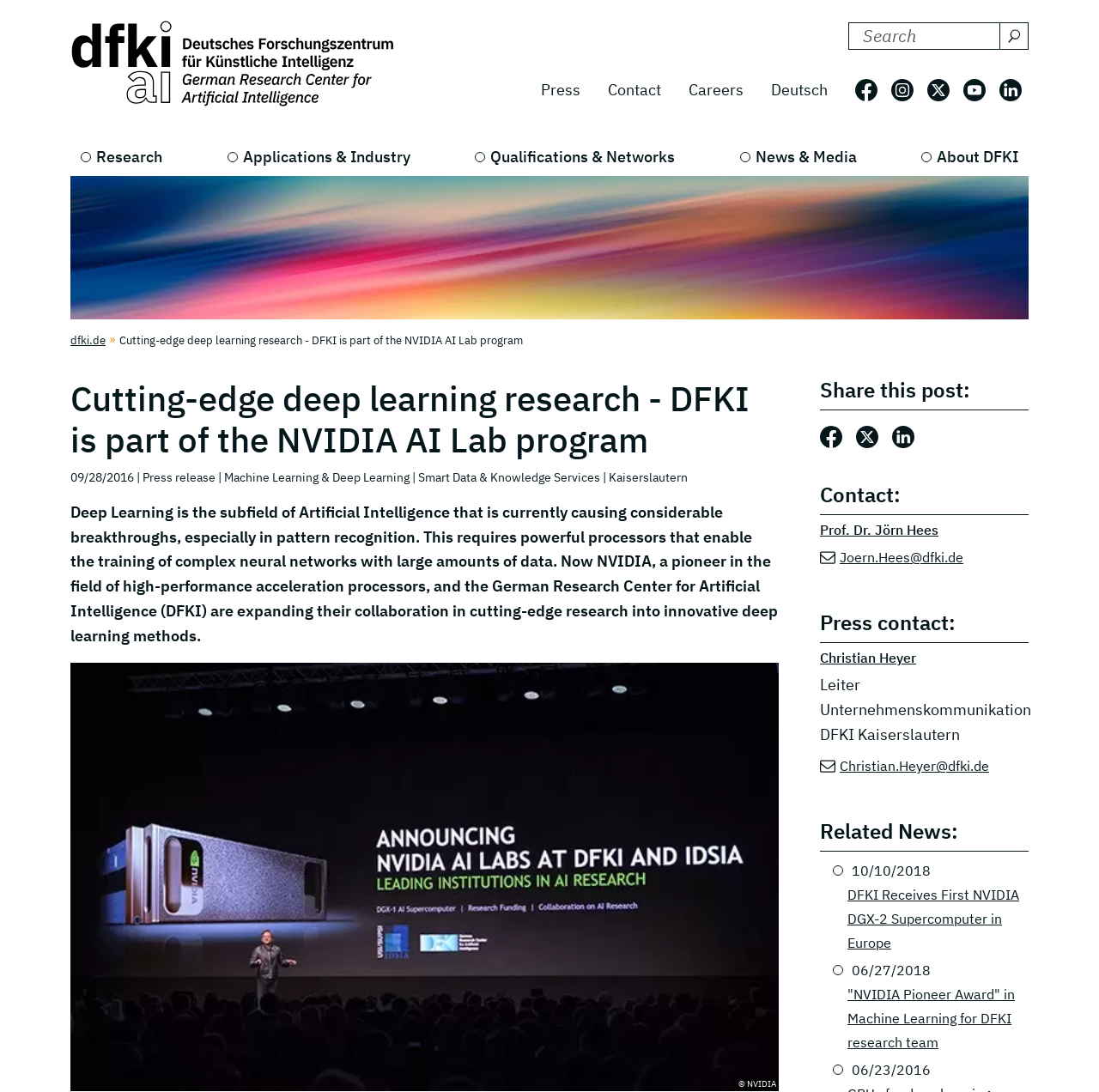Identify the bounding box of the HTML element described as: "Christian Heyer".

[0.746, 0.594, 0.834, 0.61]